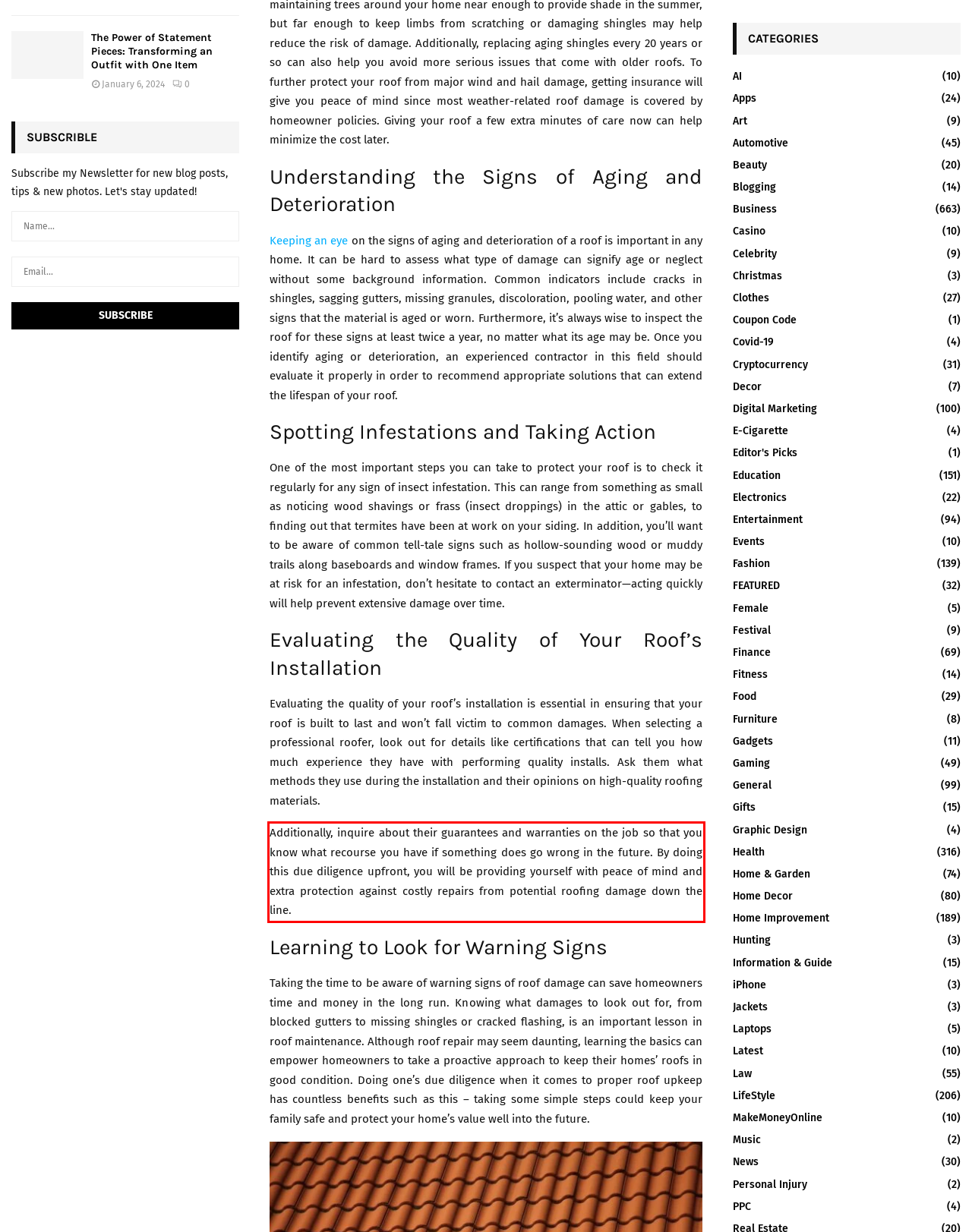Review the webpage screenshot provided, and perform OCR to extract the text from the red bounding box.

Additionally, inquire about their guarantees and warranties on the job so that you know what recourse you have if something does go wrong in the future. By doing this due diligence upfront, you will be providing yourself with peace of mind and extra protection against costly repairs from potential roofing damage down the line.